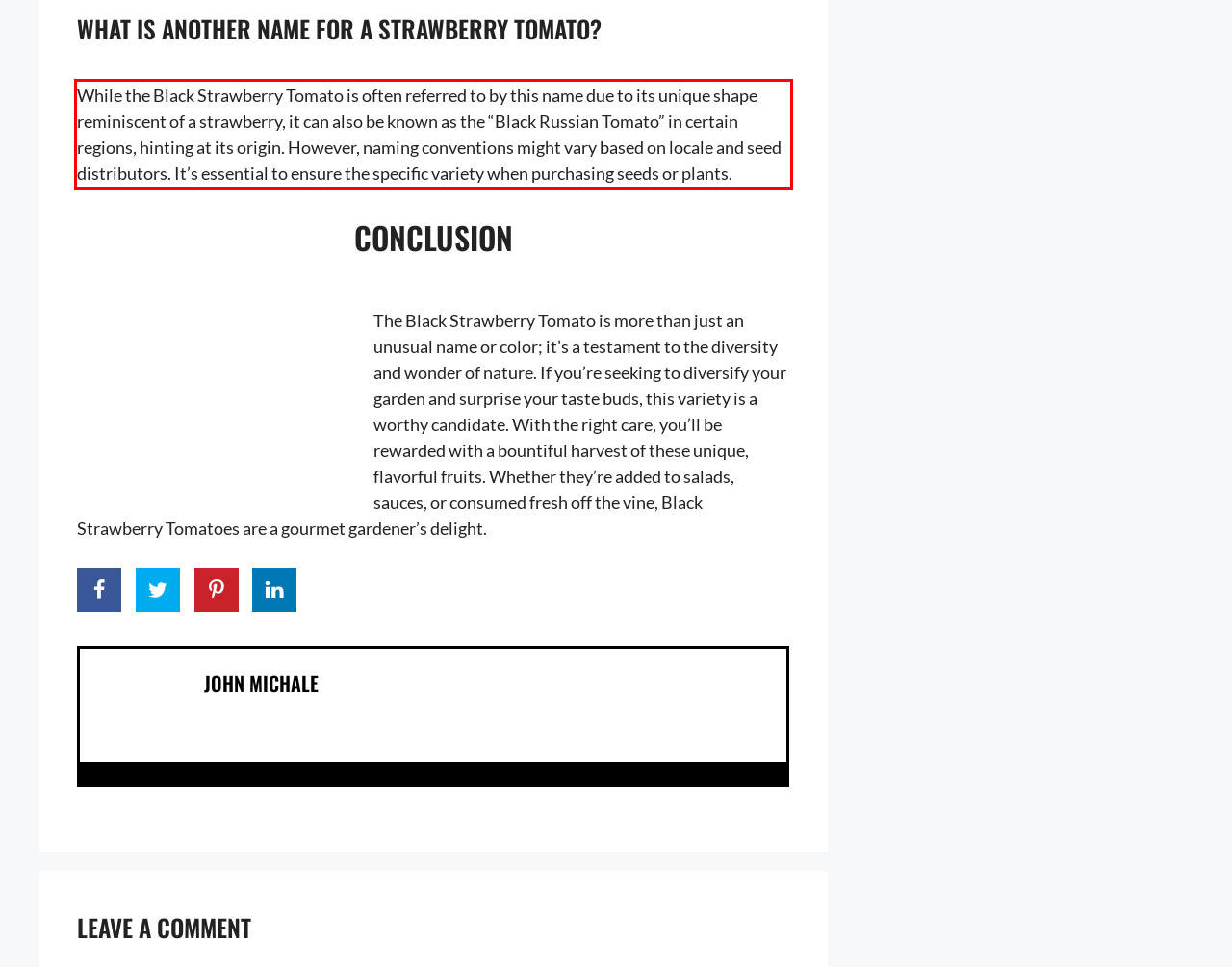The screenshot provided shows a webpage with a red bounding box. Apply OCR to the text within this red bounding box and provide the extracted content.

While the Black Strawberry Tomato is often referred to by this name due to its unique shape reminiscent of a strawberry, it can also be known as the “Black Russian Tomato” in certain regions, hinting at its origin. However, naming conventions might vary based on locale and seed distributors. It’s essential to ensure the specific variety when purchasing seeds or plants.